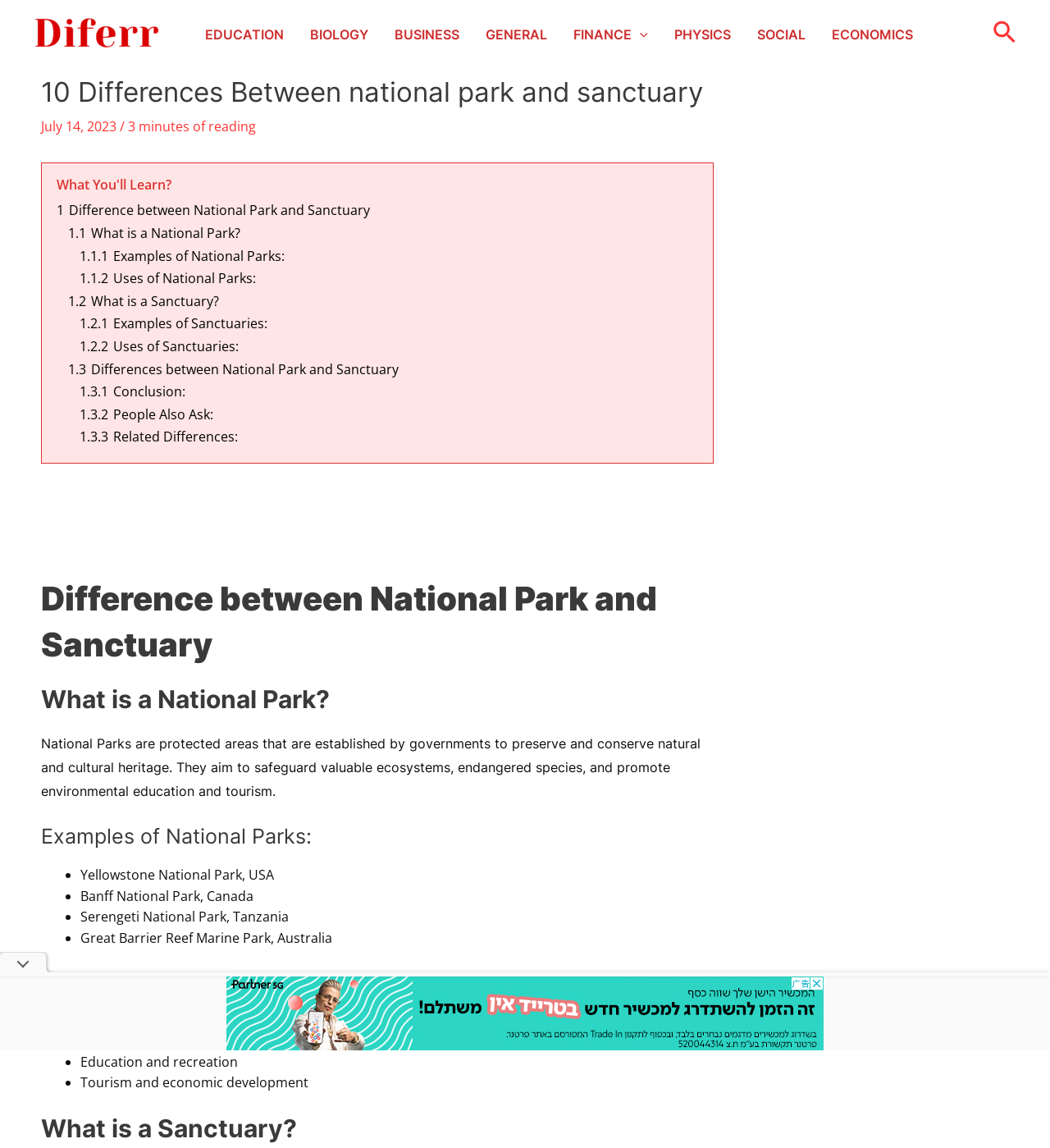What is the difference between National Park and Sanctuary?
Deliver a detailed and extensive answer to the question.

The webpage provides a comparison between National Parks and Sanctuaries, highlighting their differences in designating authorities, primary focuses, sizes, species conservation, research emphasis, public access, management authorities, legal protections, tourism potential, and conservation objectives. One of the differences mentioned is in their designating authorities.